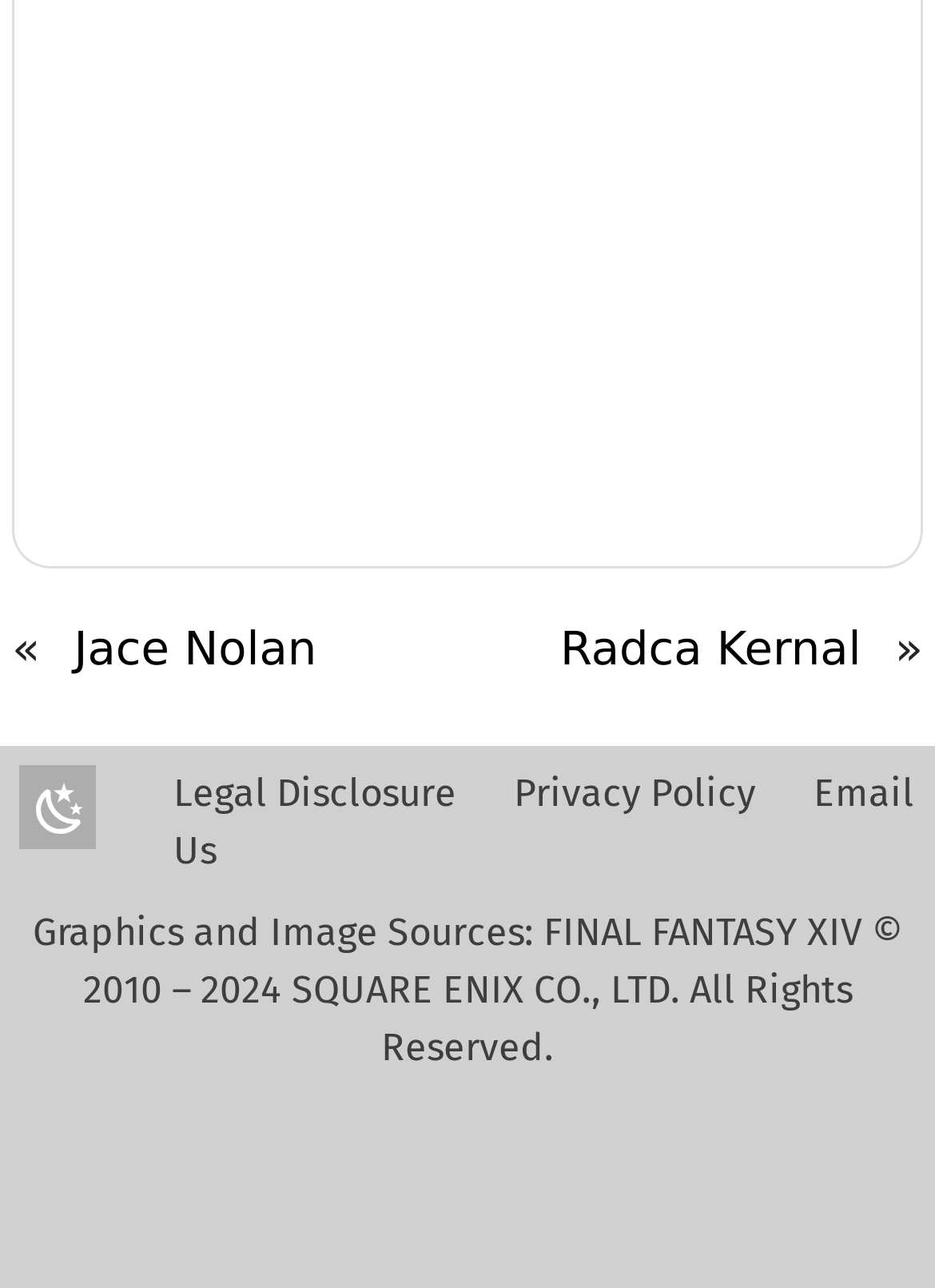How many links are in the footer section?
Using the picture, provide a one-word or short phrase answer.

4